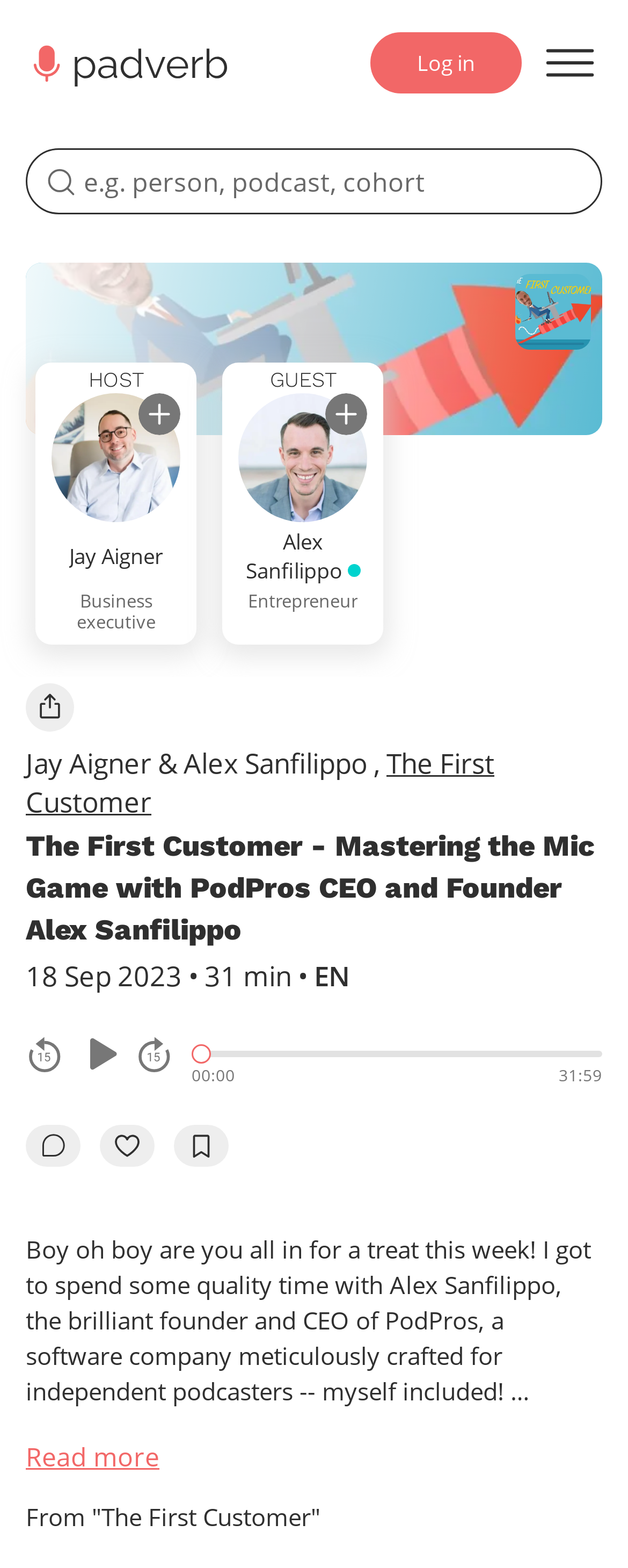Please identify the coordinates of the bounding box for the clickable region that will accomplish this instruction: "Open menu".

[0.856, 0.025, 0.959, 0.055]